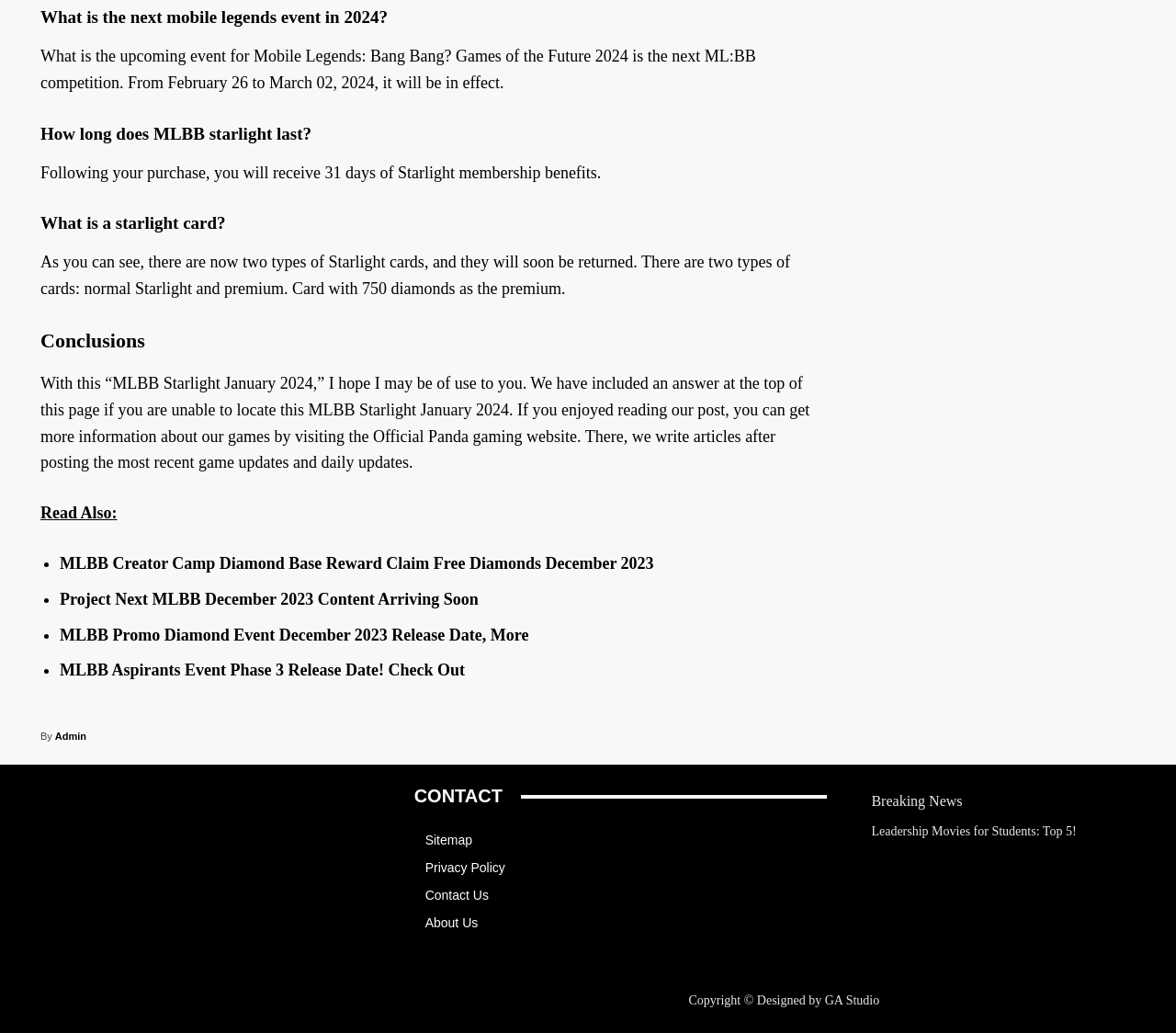Predict the bounding box of the UI element that fits this description: "Sitemap".

[0.361, 0.8, 0.703, 0.827]